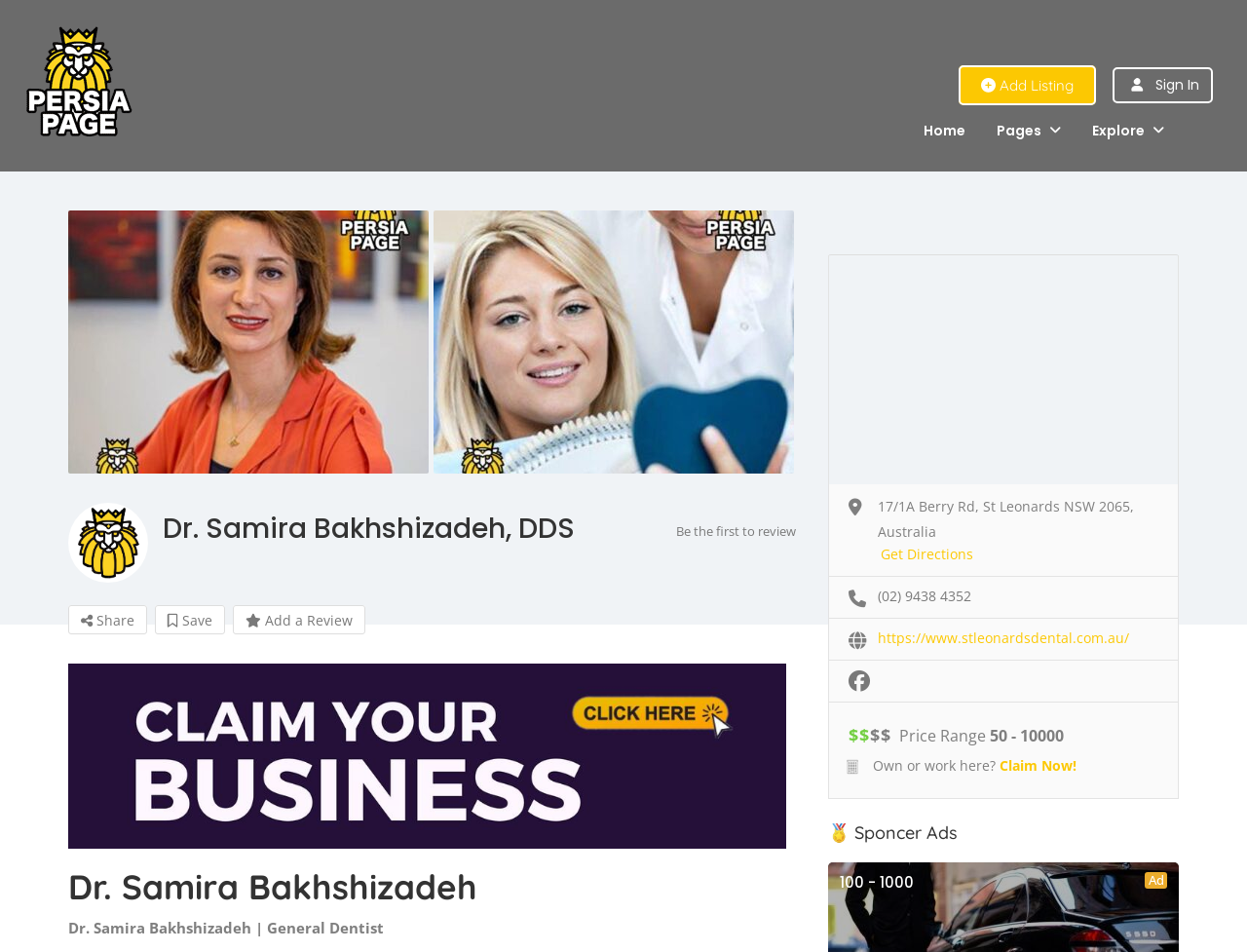Find and provide the bounding box coordinates for the UI element described here: "Get Directions". The coordinates should be given as four float numbers between 0 and 1: [left, top, right, bottom].

[0.706, 0.572, 0.78, 0.595]